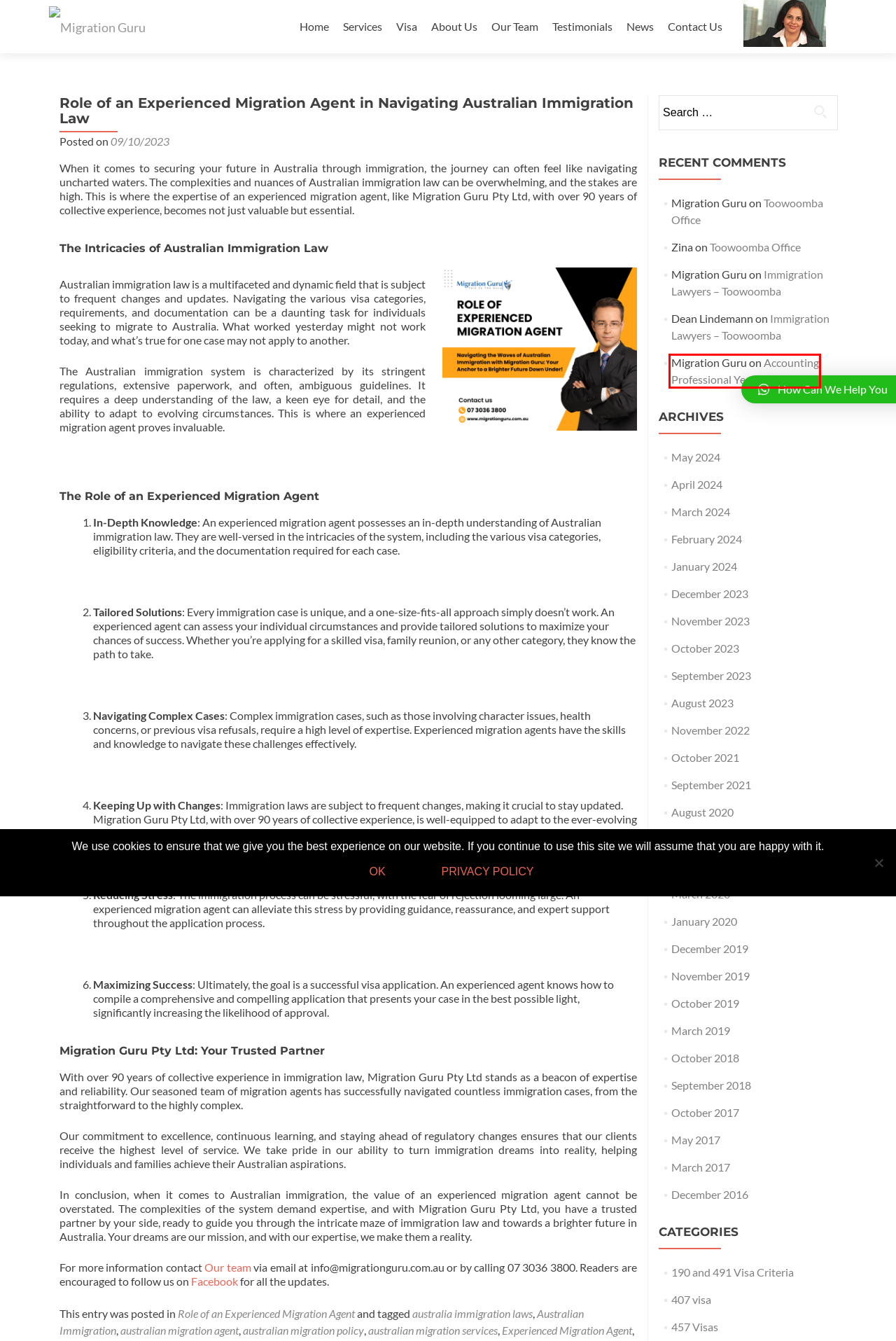You are given a screenshot of a webpage with a red rectangle bounding box around an element. Choose the best webpage description that matches the page after clicking the element in the bounding box. Here are the candidates:
A. Accounting Professional Year - Migration Guru
B. April 2024 - Migration Guru
C. February 2024 - Migration Guru
D. September 2018 - Migration Guru
E. October 2021 - Migration Guru
F. 407 visa Archives - Migration Guru
G. October 2023 - Migration Guru
H. November 2023 - Migration Guru

A